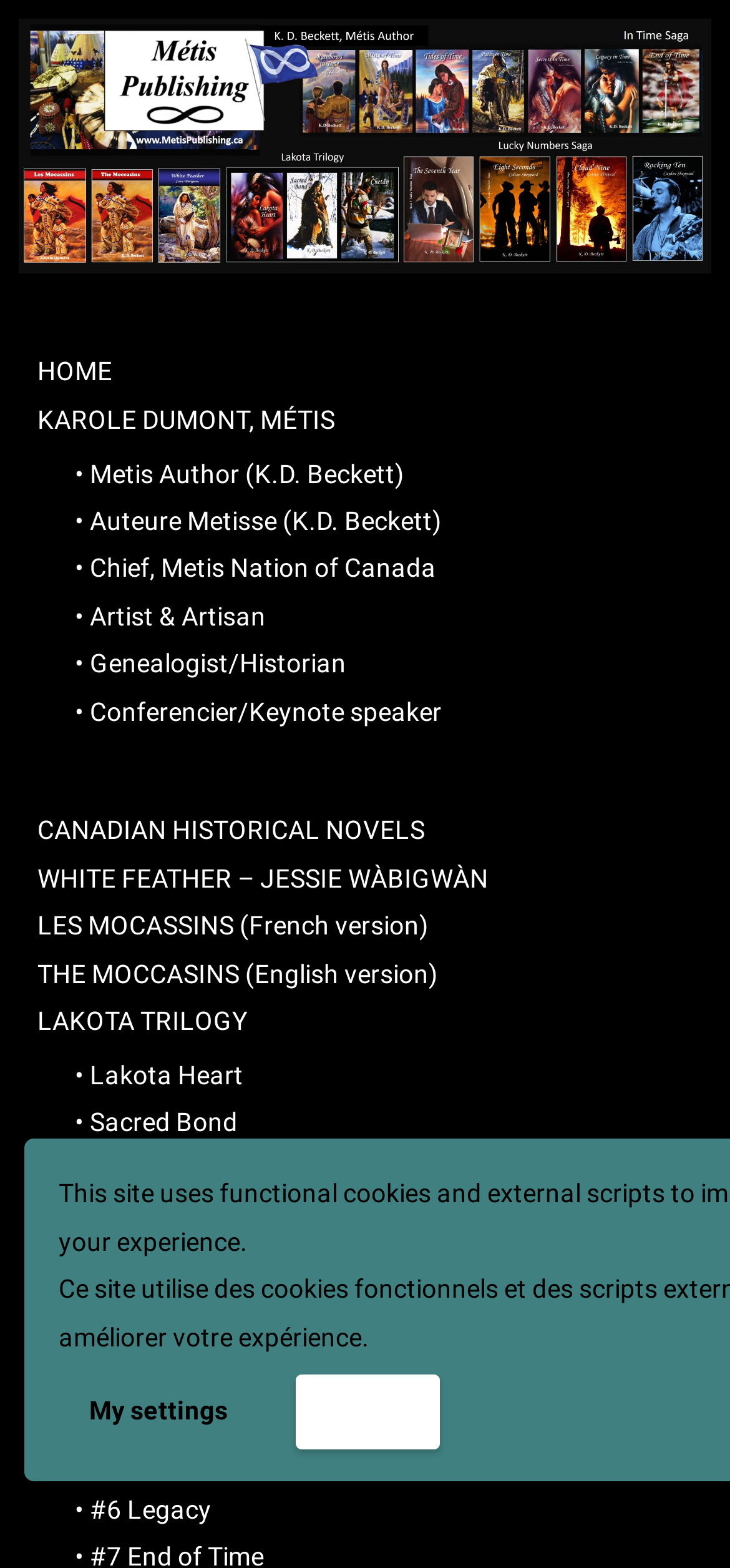Provide the bounding box coordinates of the area you need to click to execute the following instruction: "Read about 'Rainbows' in the '“IN TIME” SAGA'".

[0.103, 0.801, 0.333, 0.82]